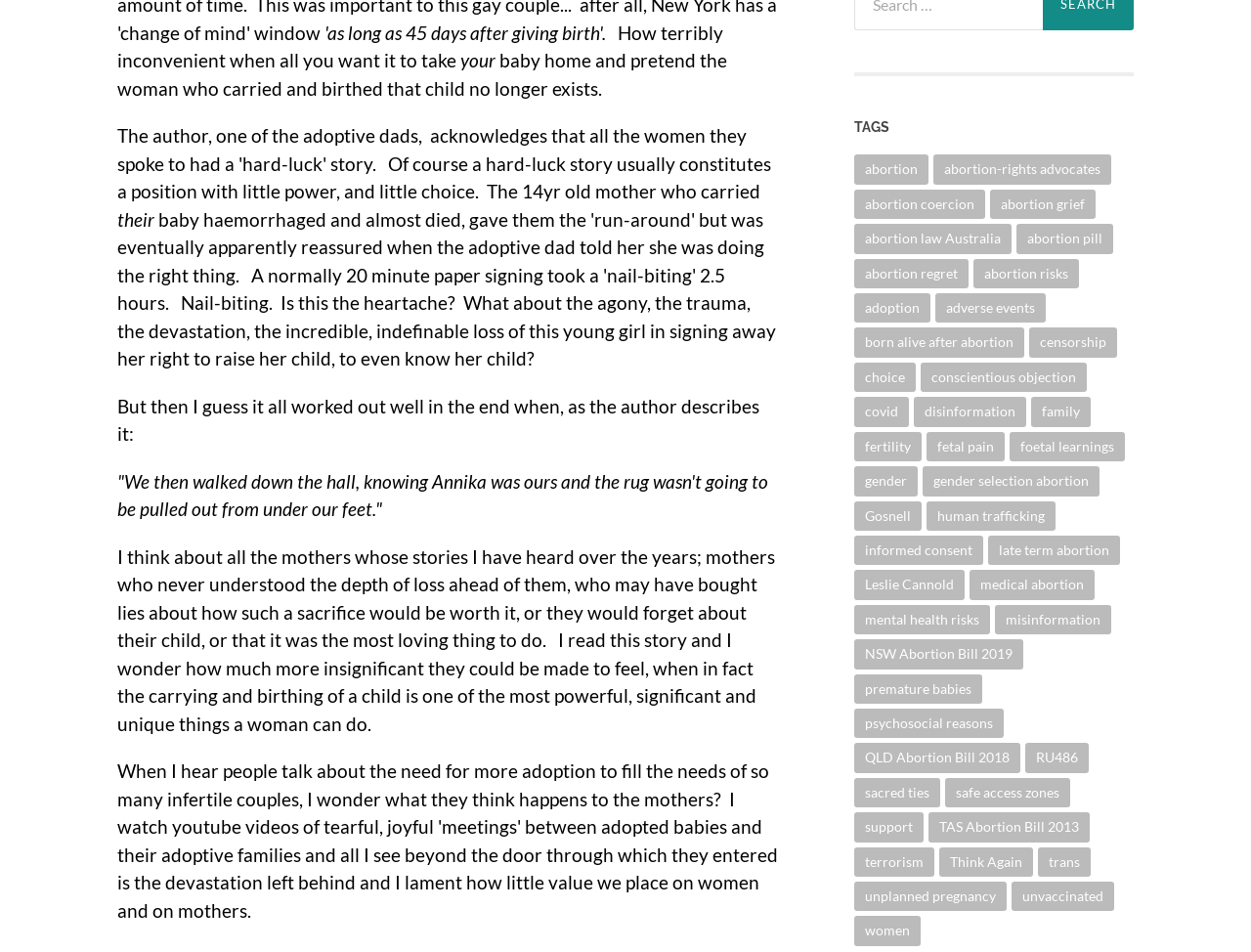Determine the bounding box coordinates for the area that needs to be clicked to fulfill this task: "Browse the 'adoption (6 items)' link". The coordinates must be given as four float numbers between 0 and 1, i.e., [left, top, right, bottom].

[0.683, 0.308, 0.744, 0.339]